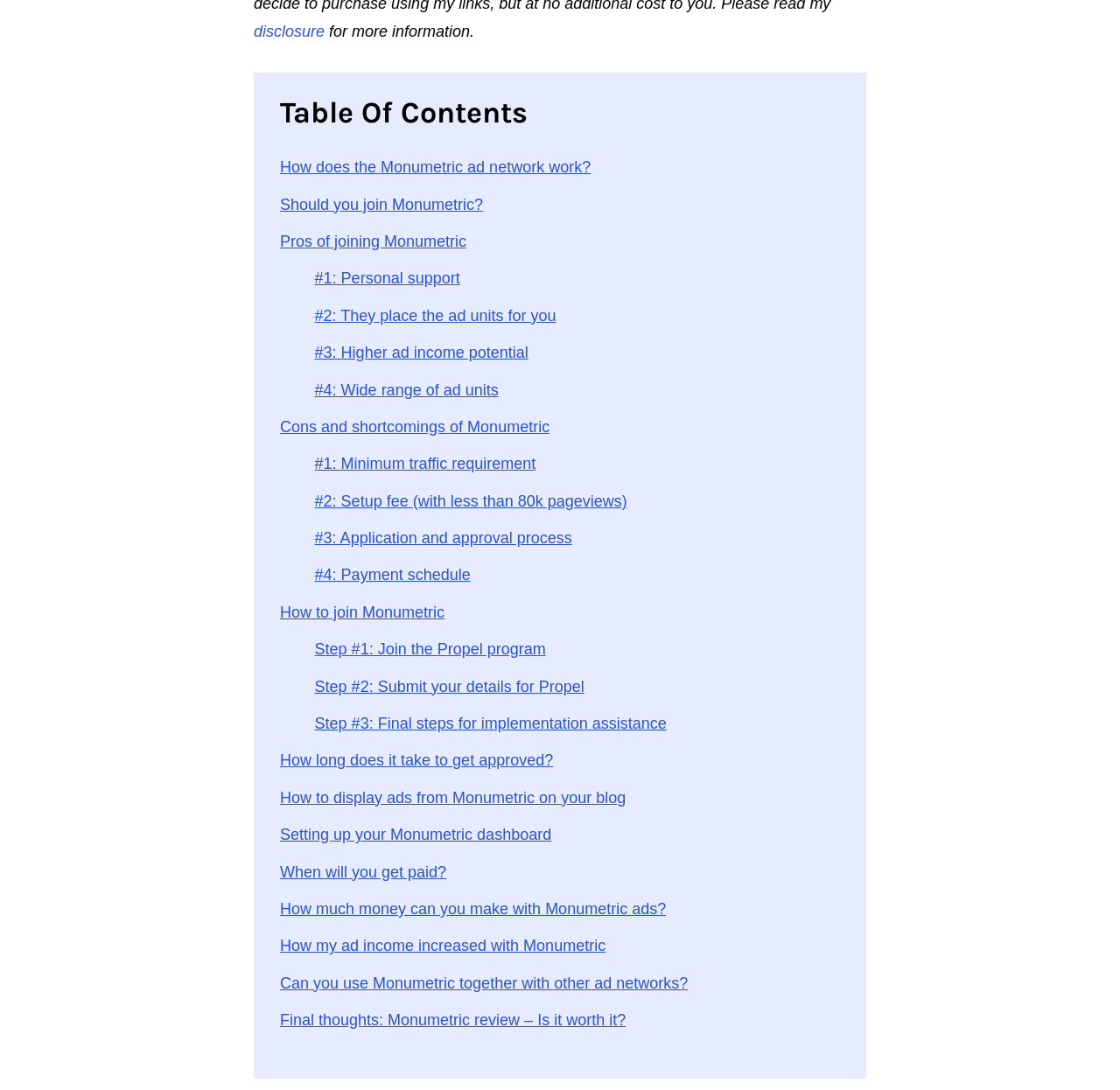Provide a single word or phrase to answer the given question: 
What is the purpose of the Propel program in Monumetric?

Part of the joining process